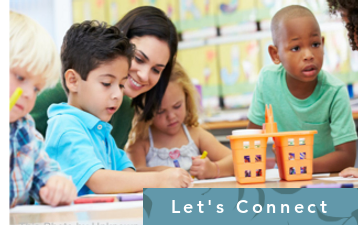What is the atmosphere in the classroom?
From the image, provide a succinct answer in one word or a short phrase.

joyful